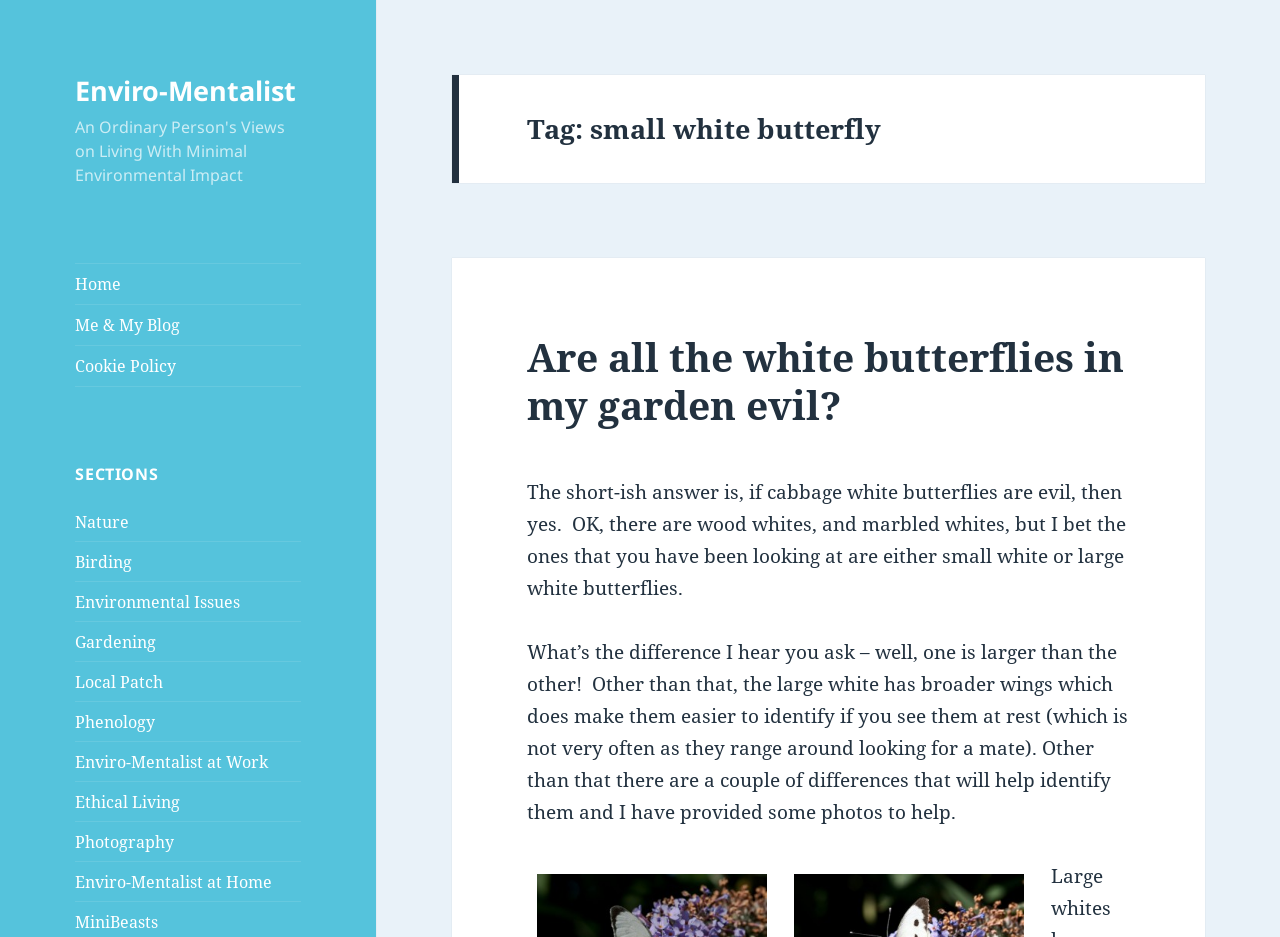Is there a link to a 'Cookie Policy' on the webpage?
Using the screenshot, give a one-word or short phrase answer.

Yes